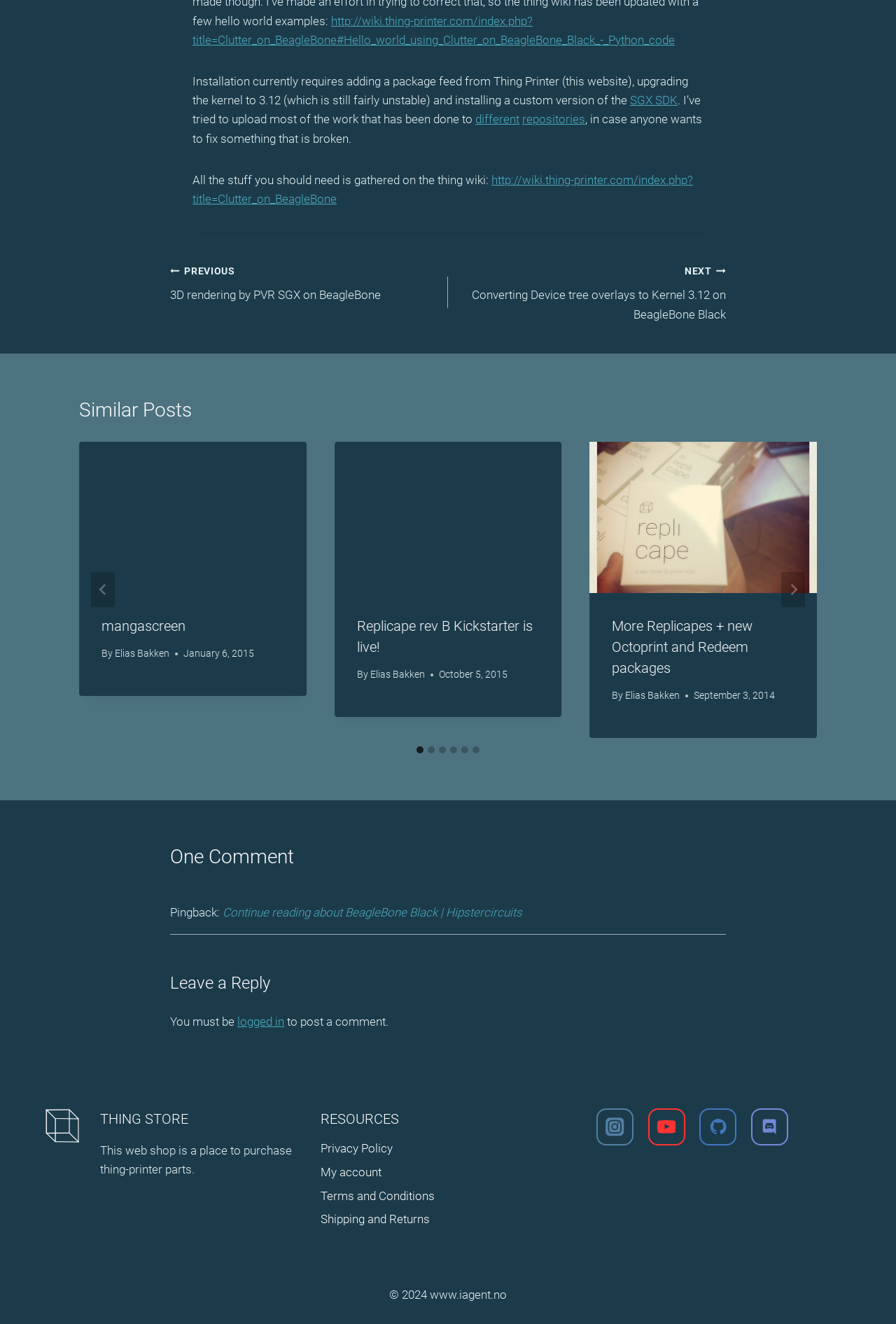Please specify the bounding box coordinates in the format (top-left x, top-left y, bottom-right x, bottom-right y), with values ranging from 0 to 1. Identify the bounding box for the UI component described as follows: aria-label="Go to last slide"

[0.102, 0.432, 0.128, 0.459]